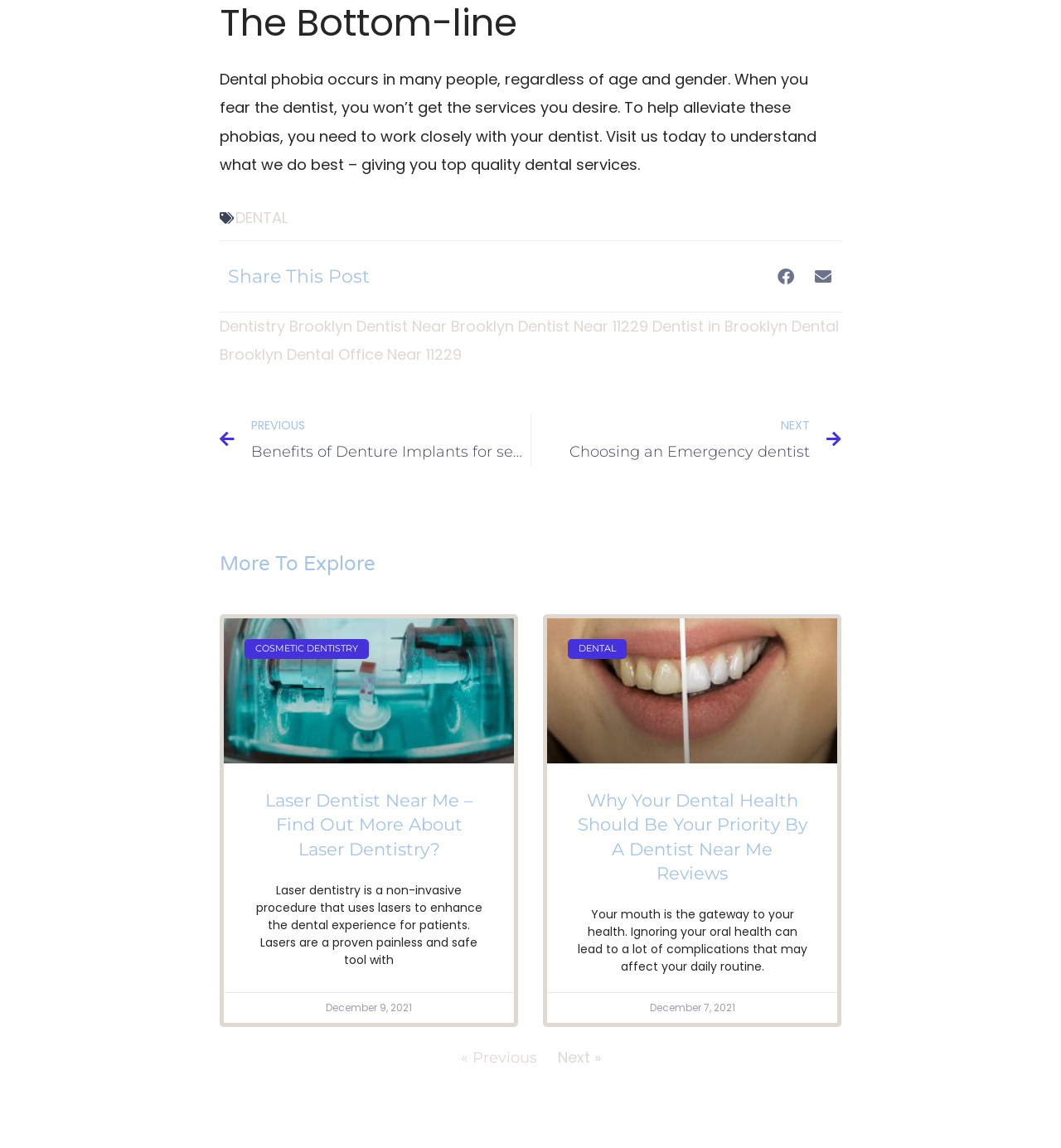Provide the bounding box for the UI element matching this description: "aria-label="Share on email"".

[0.758, 0.225, 0.793, 0.257]